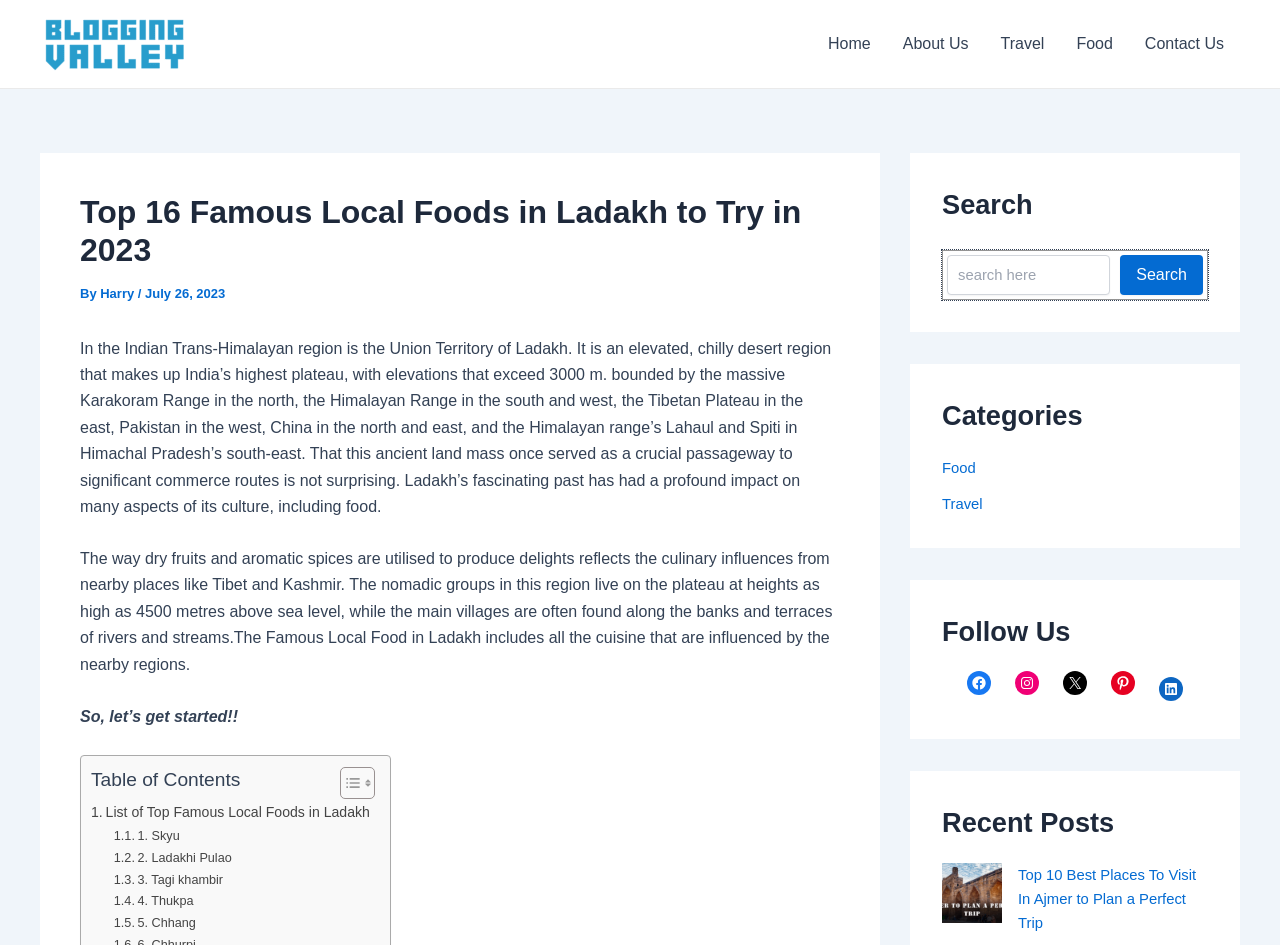Please indicate the bounding box coordinates for the clickable area to complete the following task: "Search for something". The coordinates should be specified as four float numbers between 0 and 1, i.e., [left, top, right, bottom].

[0.74, 0.27, 0.867, 0.312]